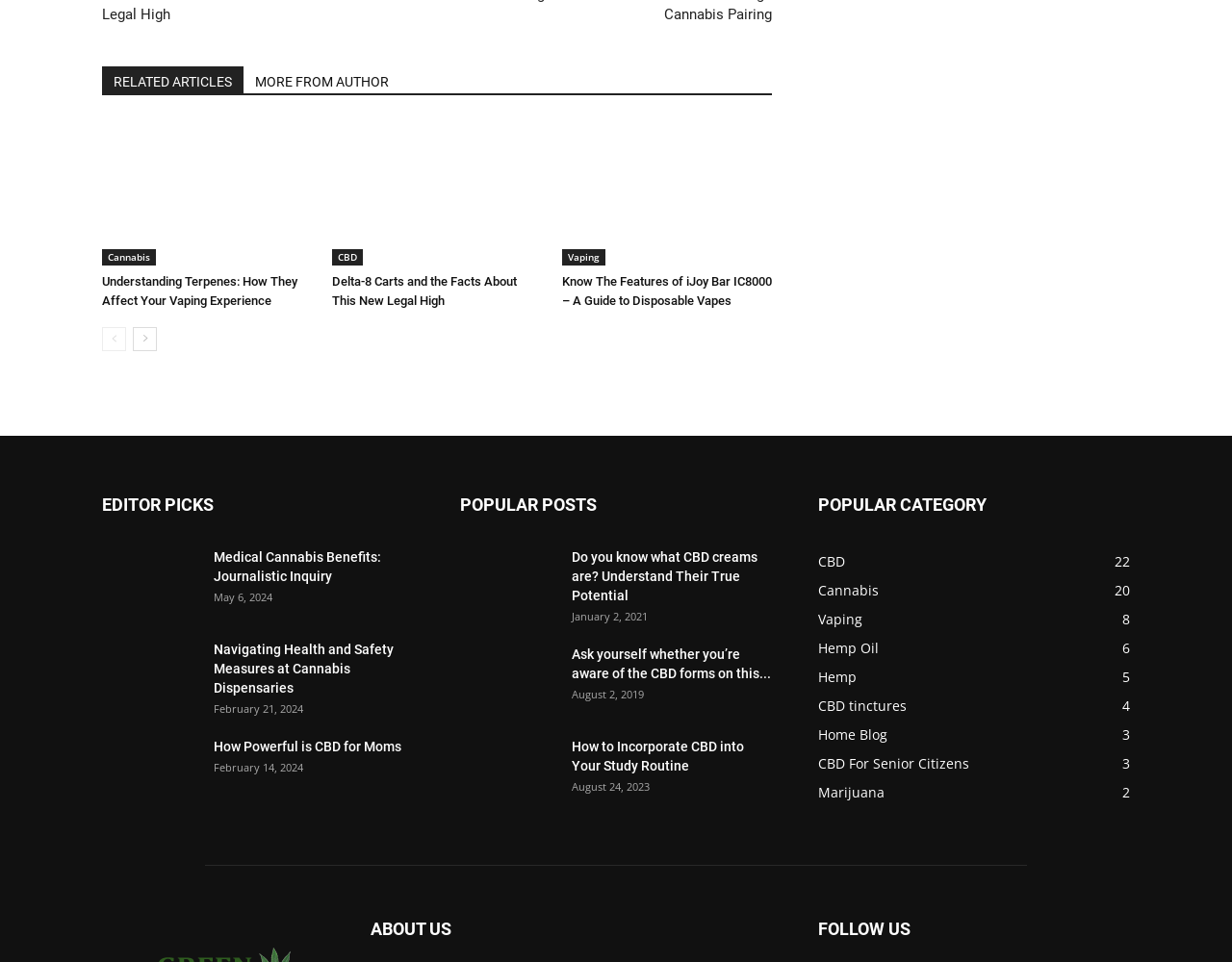Calculate the bounding box coordinates of the UI element given the description: "MORE FROM AUTHOR".

[0.198, 0.069, 0.325, 0.097]